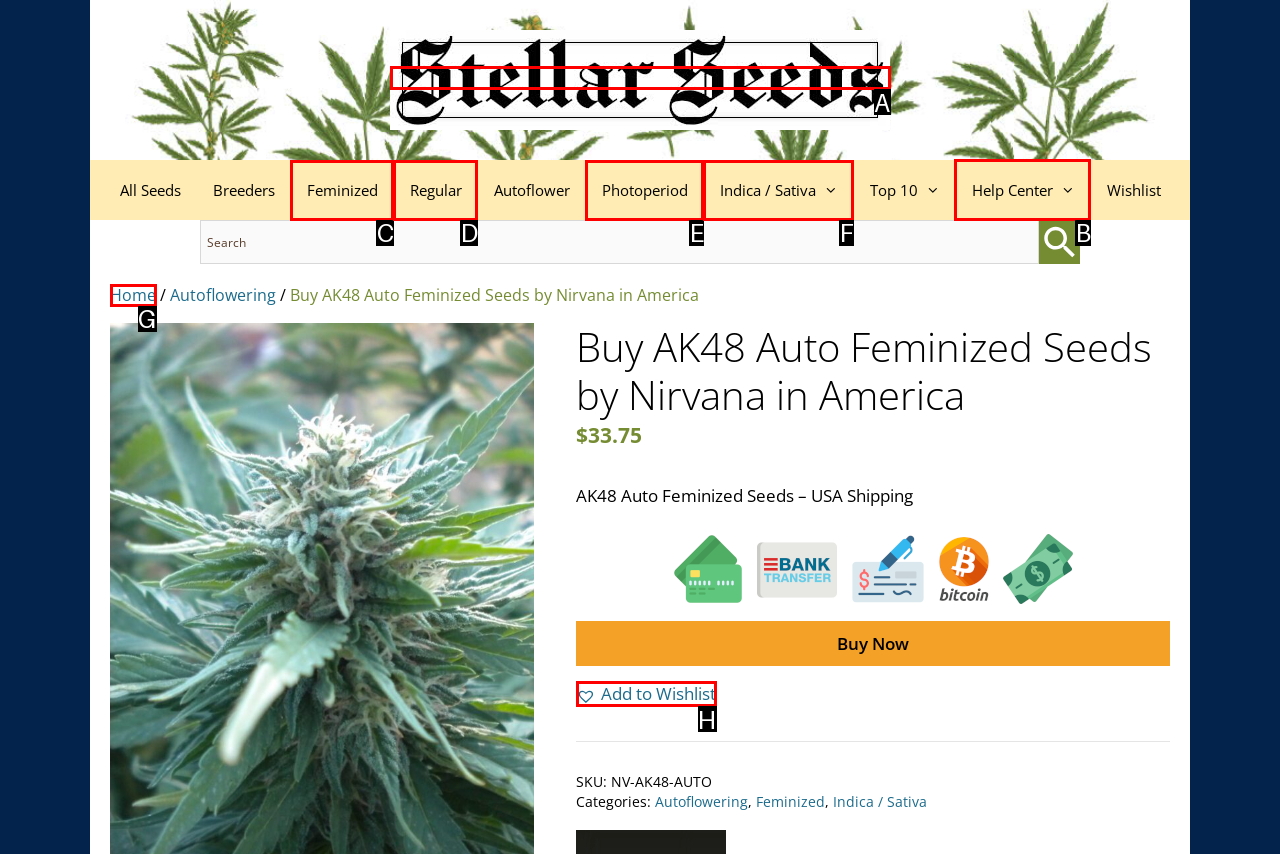Pick the HTML element that should be clicked to execute the task: View help center
Respond with the letter corresponding to the correct choice.

B